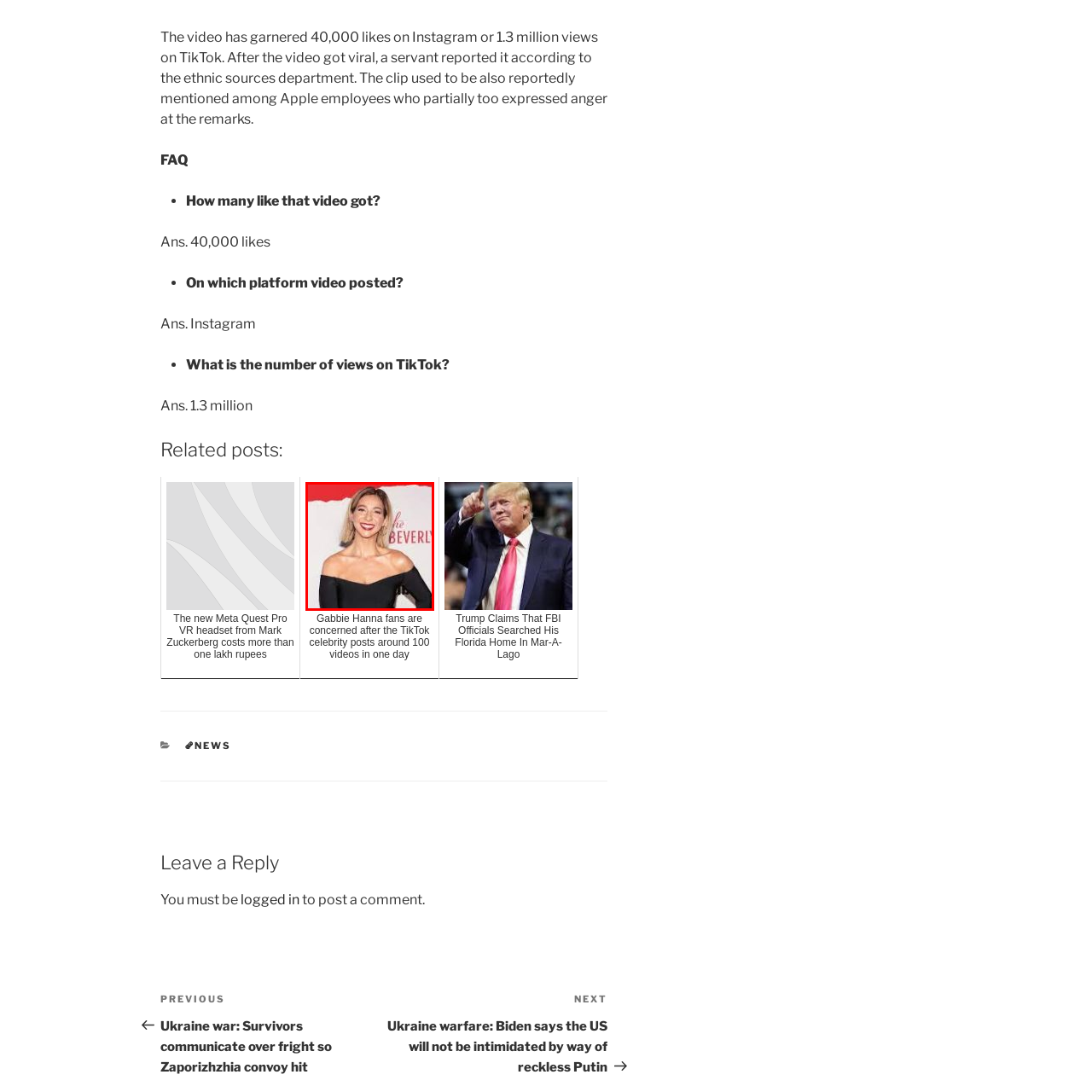Focus on the section within the red boundary and provide a detailed description.

The image features a smiling woman posed at a red carpet event, dressed in an elegant off-the-shoulder black outfit that highlights her style. The backdrop suggests the event may have been significant, possibly related to entertainment or film, given the typical atmosphere of such gatherings. Behind her, in soft focus, is a segment of the venue's branding, which may include the name of the event or establishment, hinting at the celebratory nature of the occasion. This image could be connected to recent trends, as evidenced by a viral video mentioned elsewhere, which garnered considerable attention across social media platforms, including Instagram and TikTok.